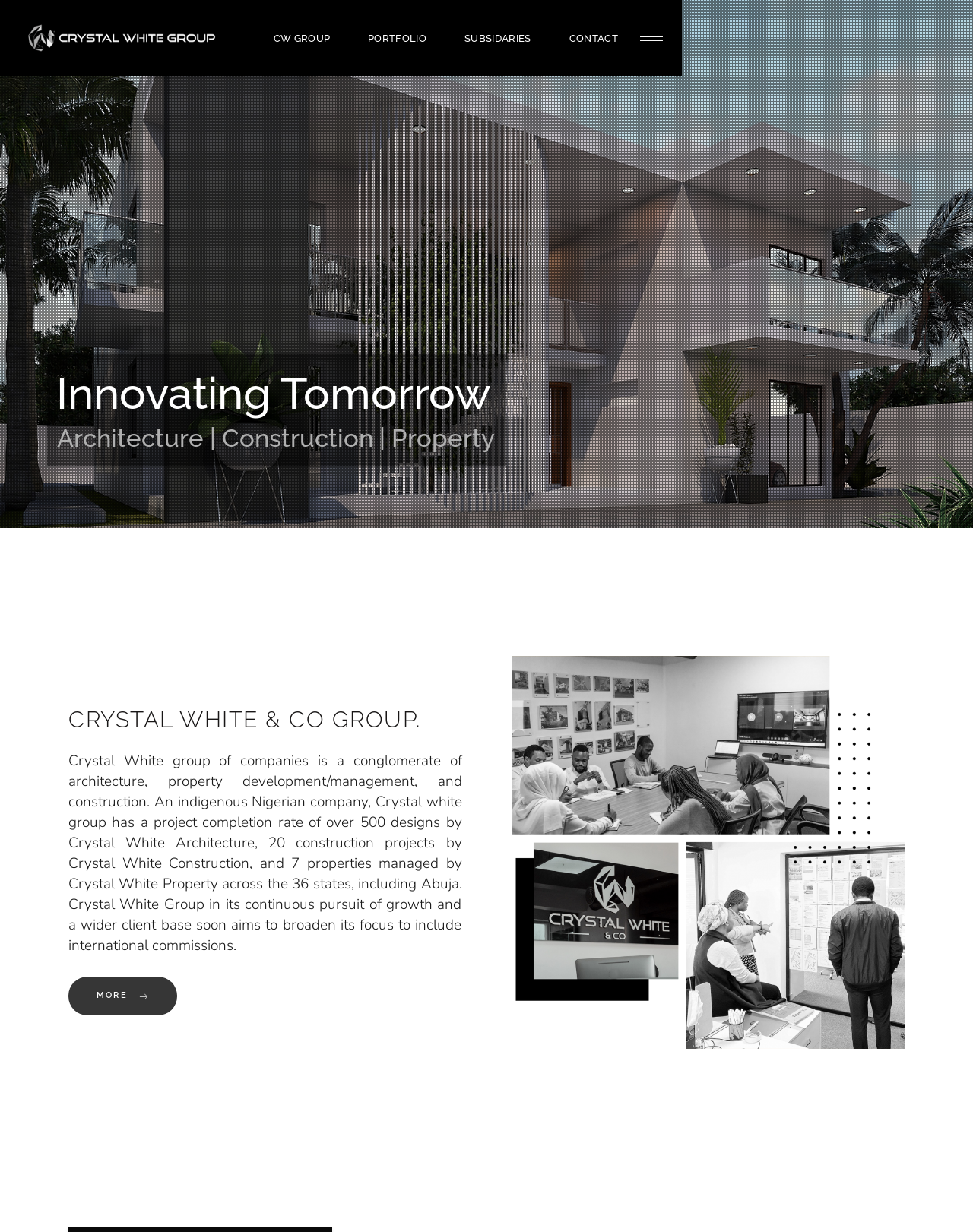Identify the bounding box coordinates of the part that should be clicked to carry out this instruction: "Learn more about the company".

[0.07, 0.793, 0.182, 0.824]